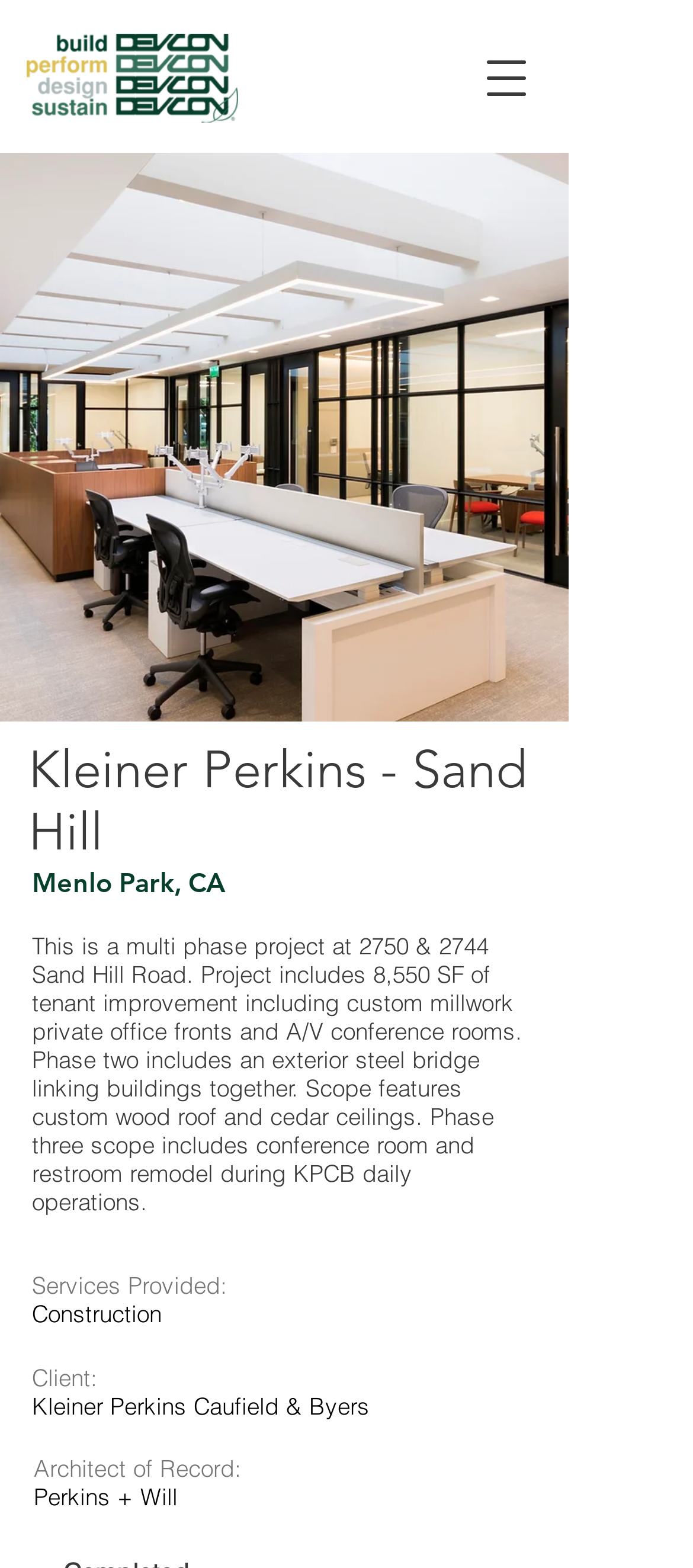Identify the main heading from the webpage and provide its text content.

Kleiner Perkins - Sand Hill